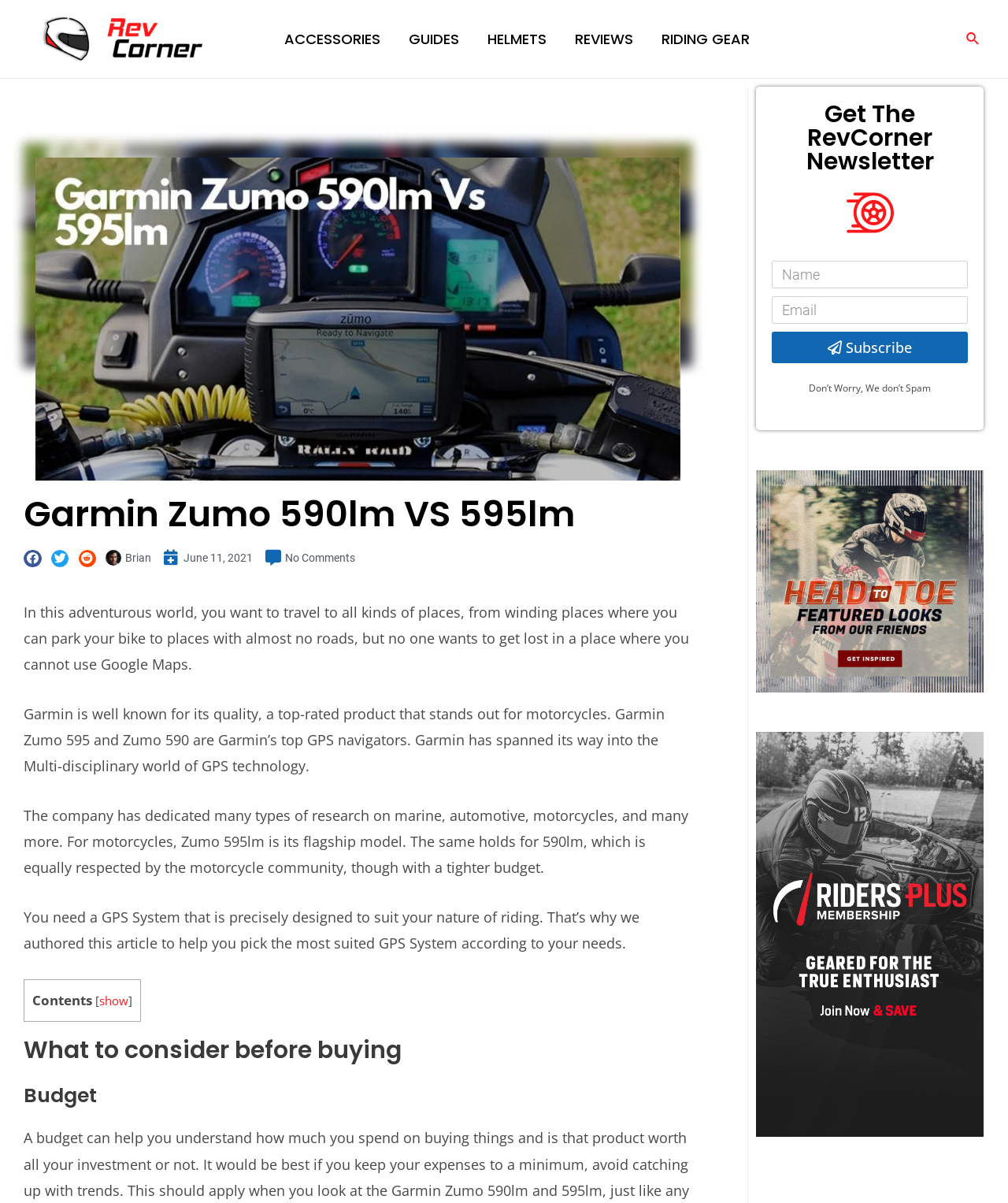Provide the bounding box coordinates of the area you need to click to execute the following instruction: "Share on social media".

None